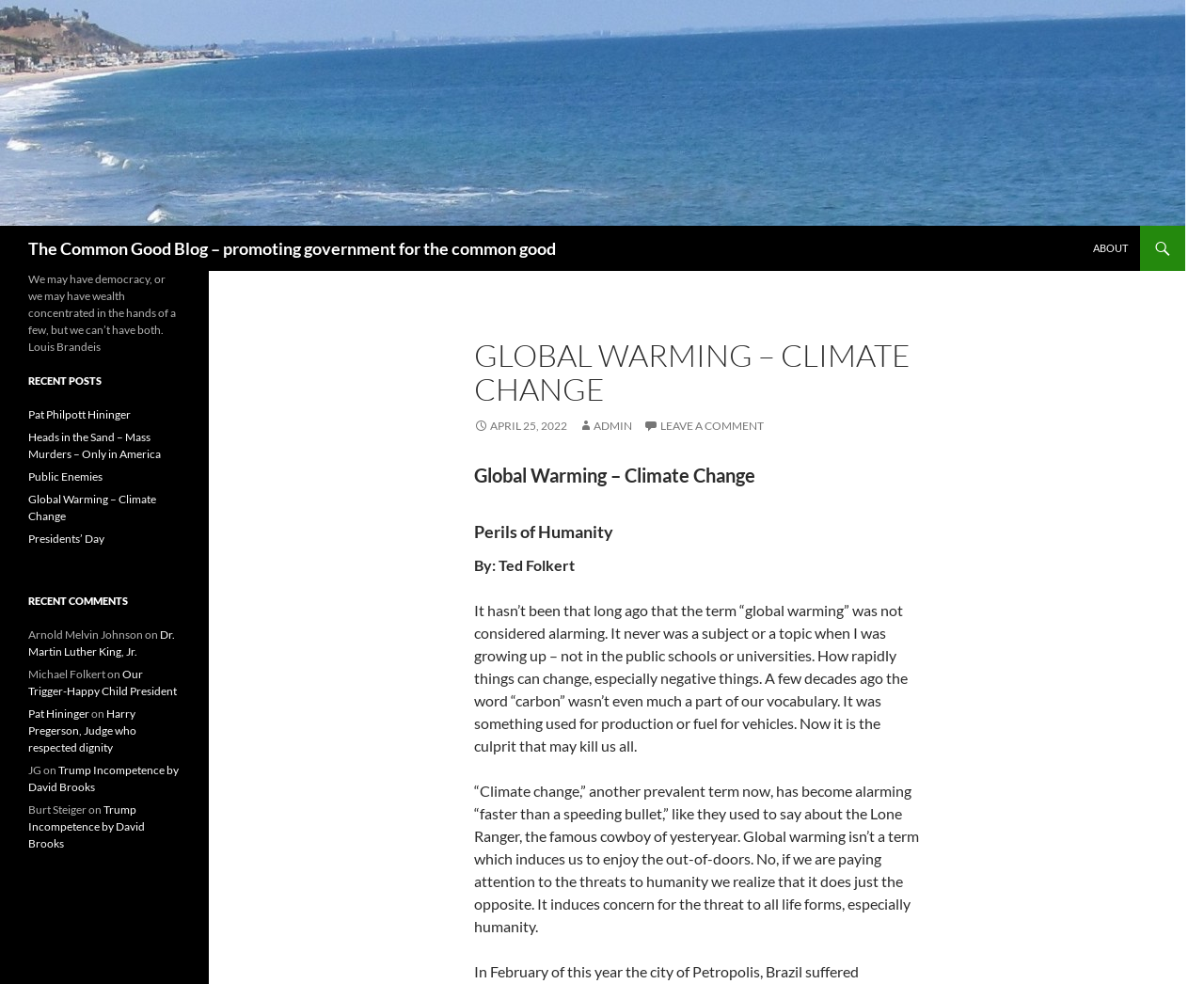Ascertain the bounding box coordinates for the UI element detailed here: "April 25, 2022". The coordinates should be provided as [left, top, right, bottom] with each value being a float between 0 and 1.

[0.394, 0.425, 0.471, 0.44]